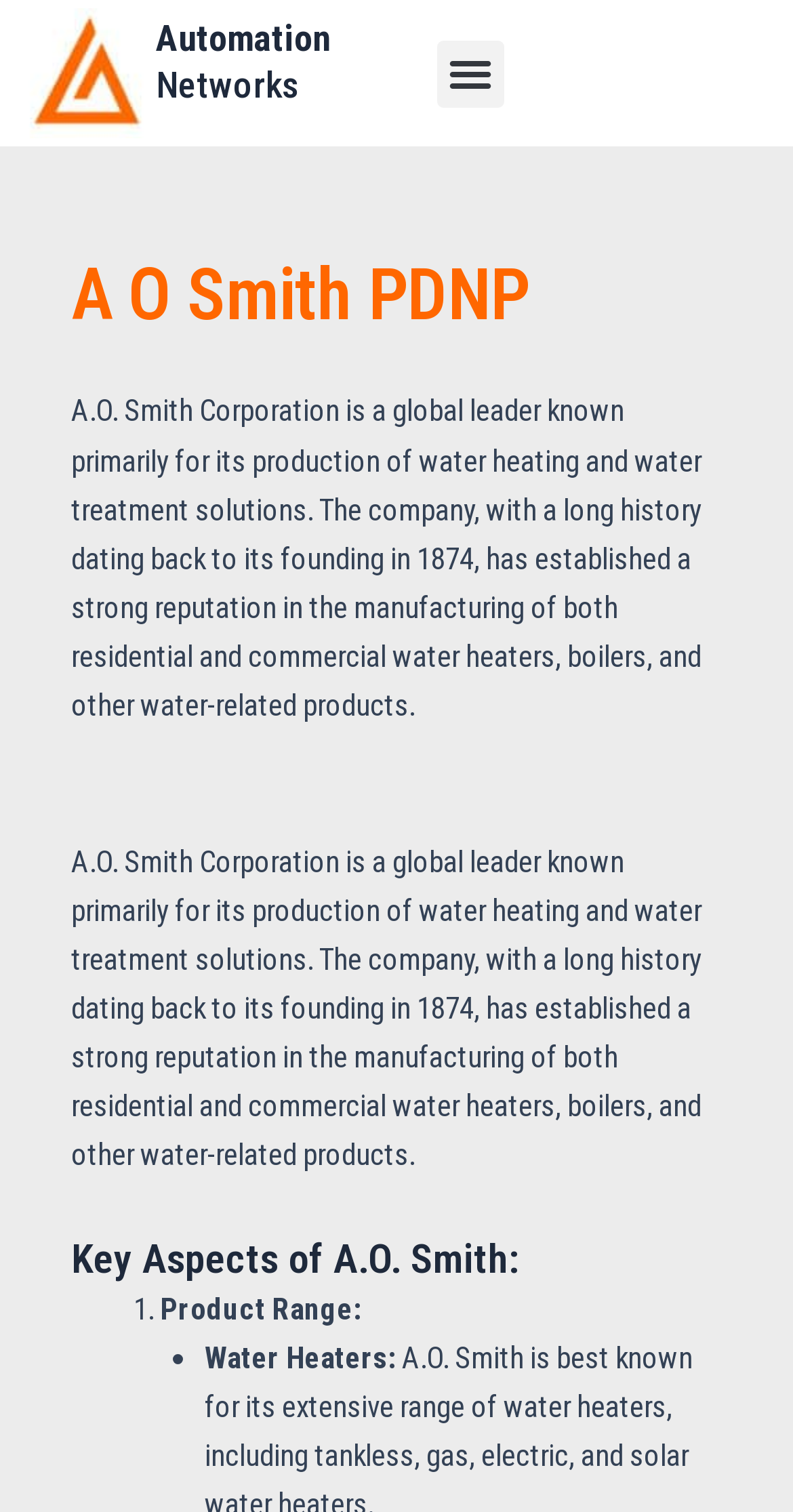How many aspects of A.O. Smith are listed?
Give a one-word or short phrase answer based on the image.

At least 1